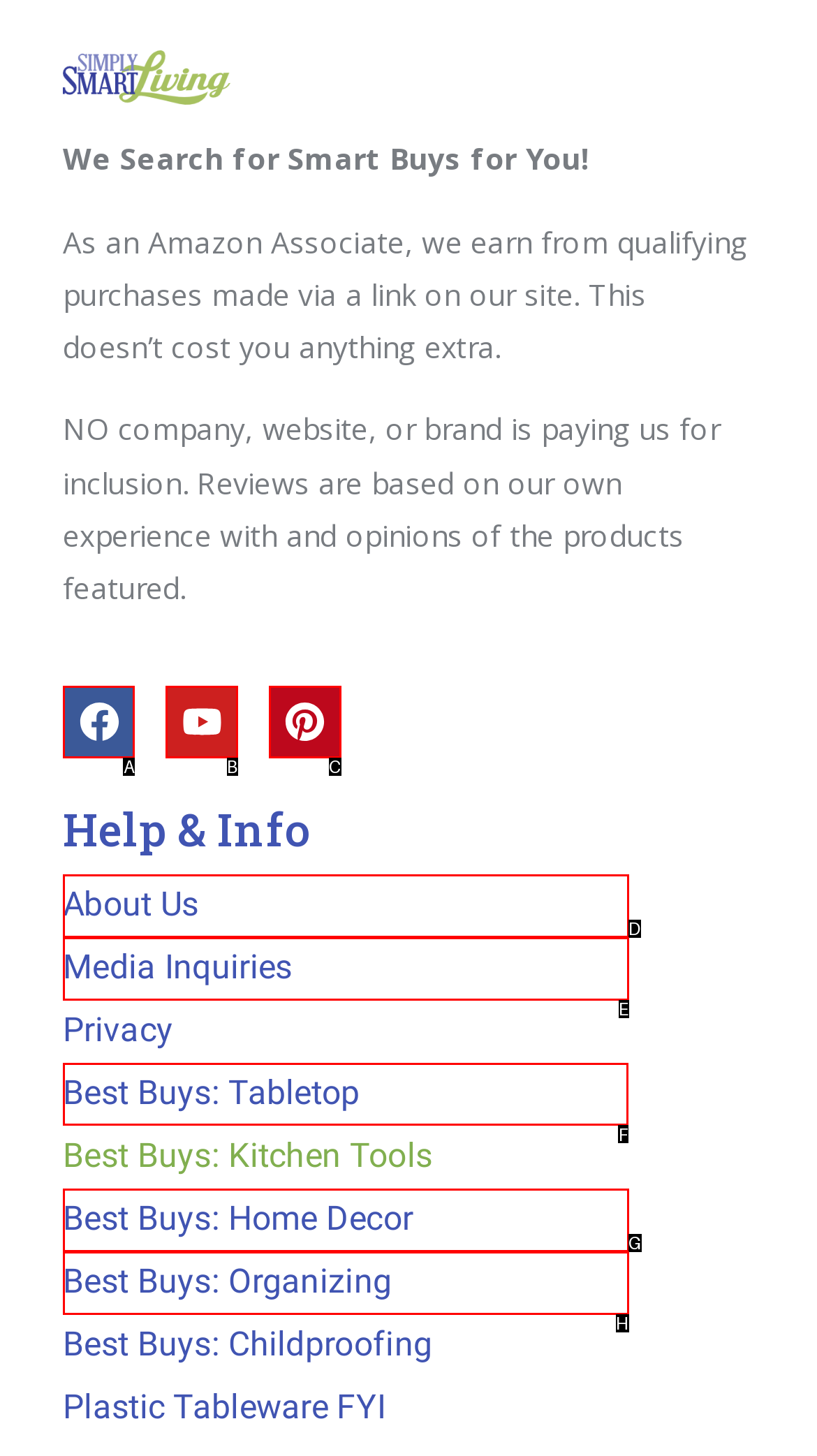Identify which HTML element to click to fulfill the following task: Read about the Best Buys in Tabletop. Provide your response using the letter of the correct choice.

F